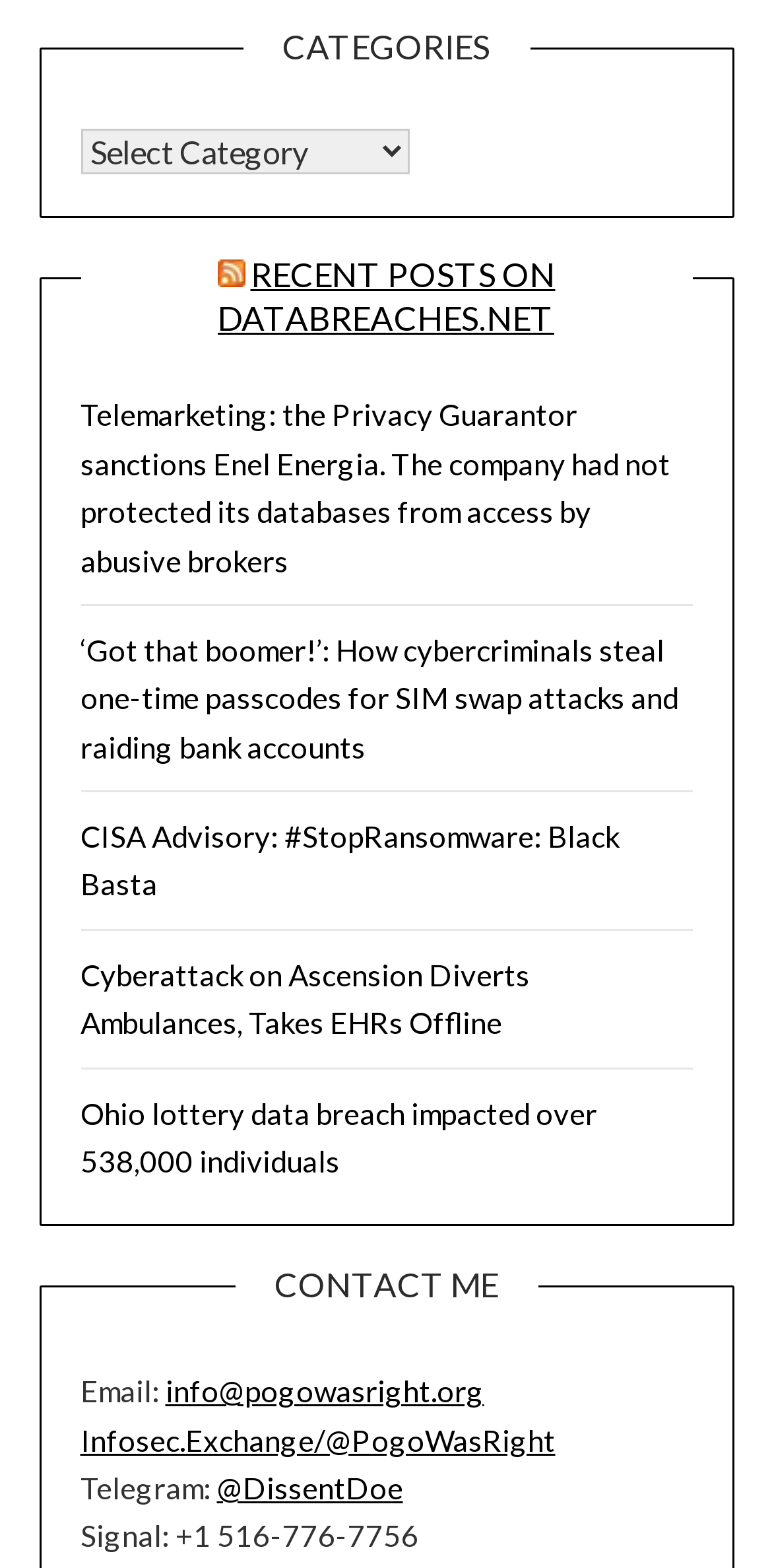Using floating point numbers between 0 and 1, provide the bounding box coordinates in the format (top-left x, top-left y, bottom-right x, bottom-right y). Locate the UI element described here: info@pogowasright.org

[0.214, 0.876, 0.627, 0.898]